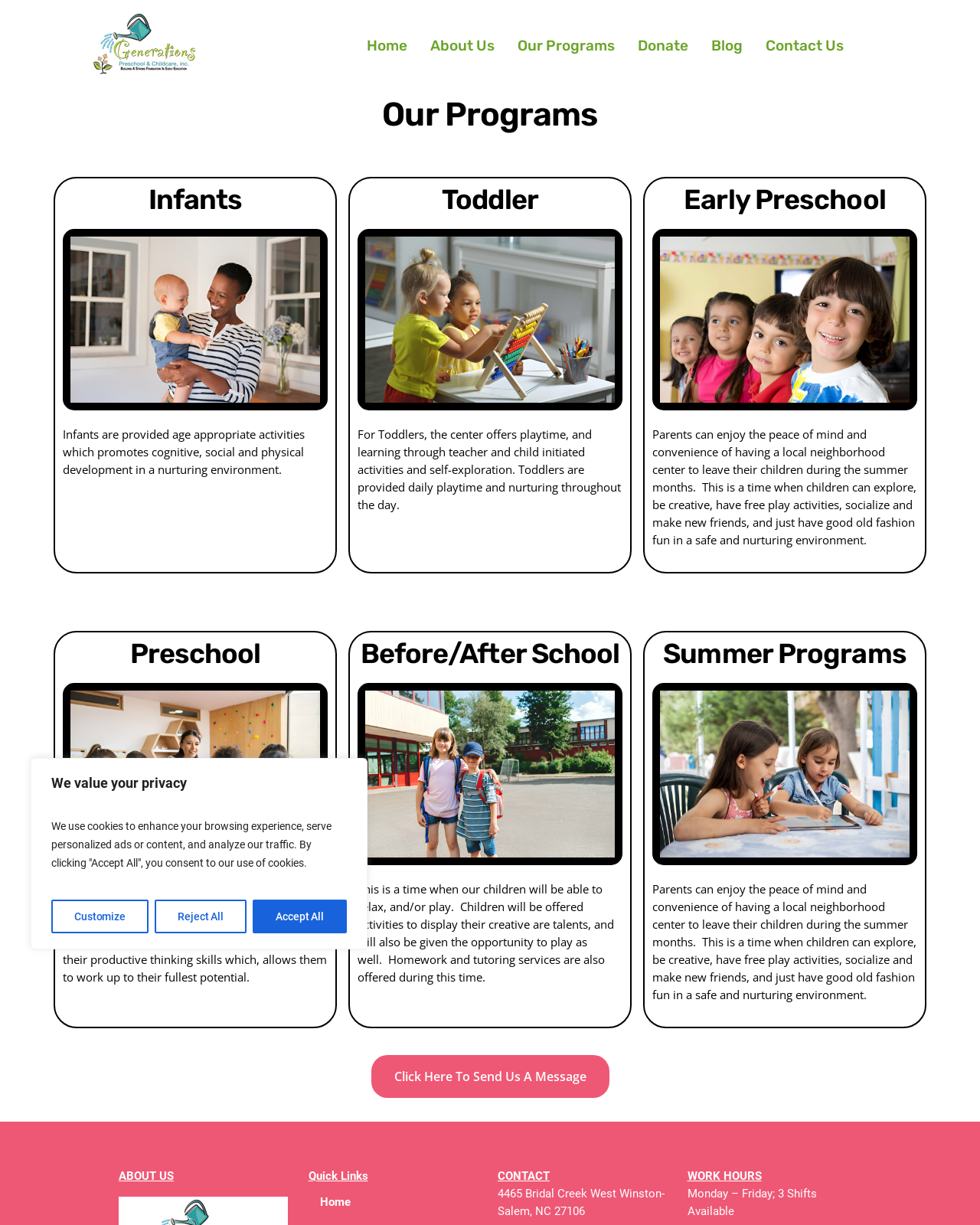What is the address of the childcare center?
Can you offer a detailed and complete answer to this question?

The webpage provides the address of the childcare center as '4465 Bridal Creek West Winston-Salem, NC 27106' under the 'CONTACT' section.